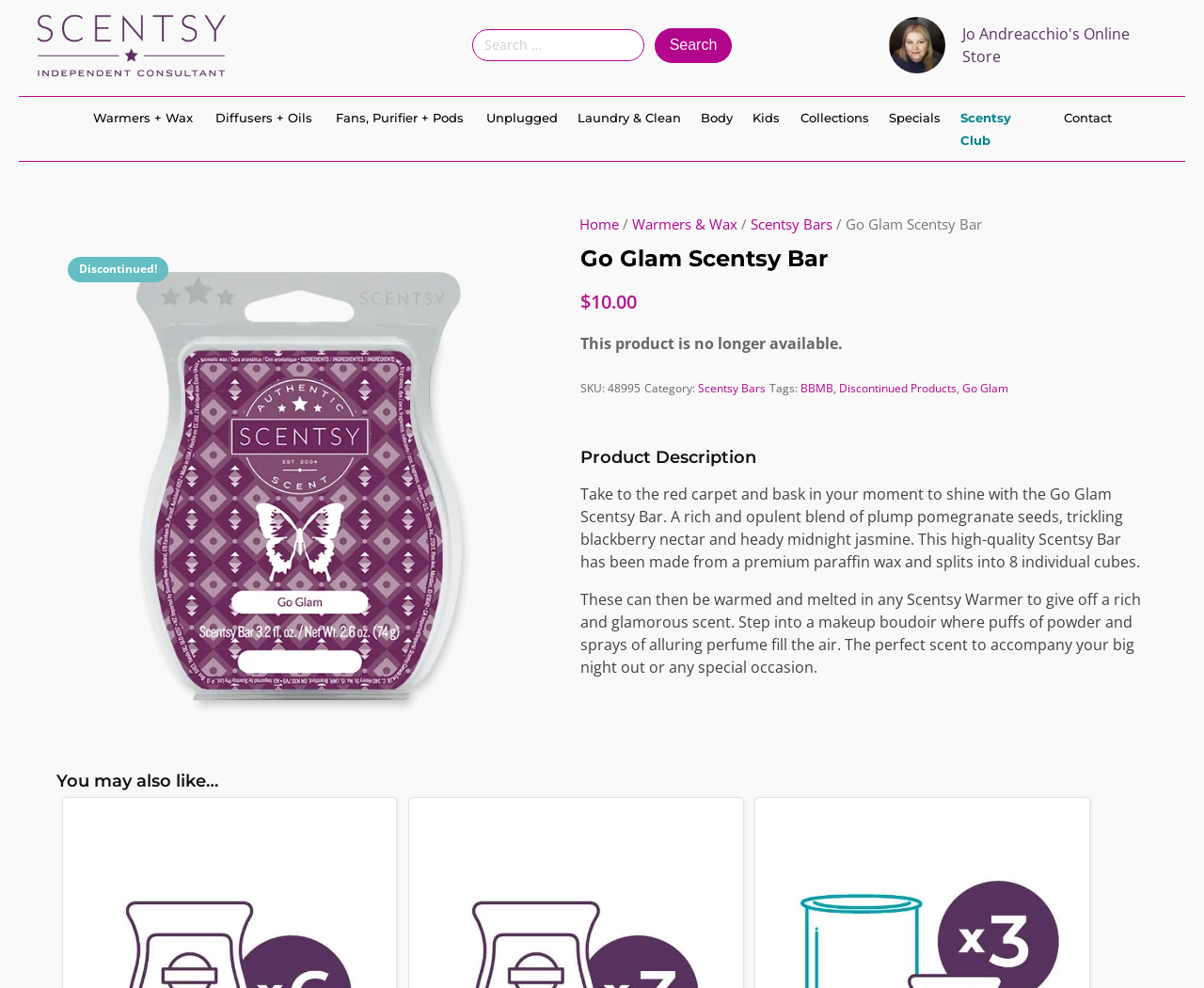What is the purpose of the product?
Please respond to the question with as much detail as possible.

I determined the answer by reading the product description, which states that the product can be warmed and melted in a Scentsy Warmer to give off a rich and glamorous scent, suggesting that it is intended to provide a pleasant aroma.